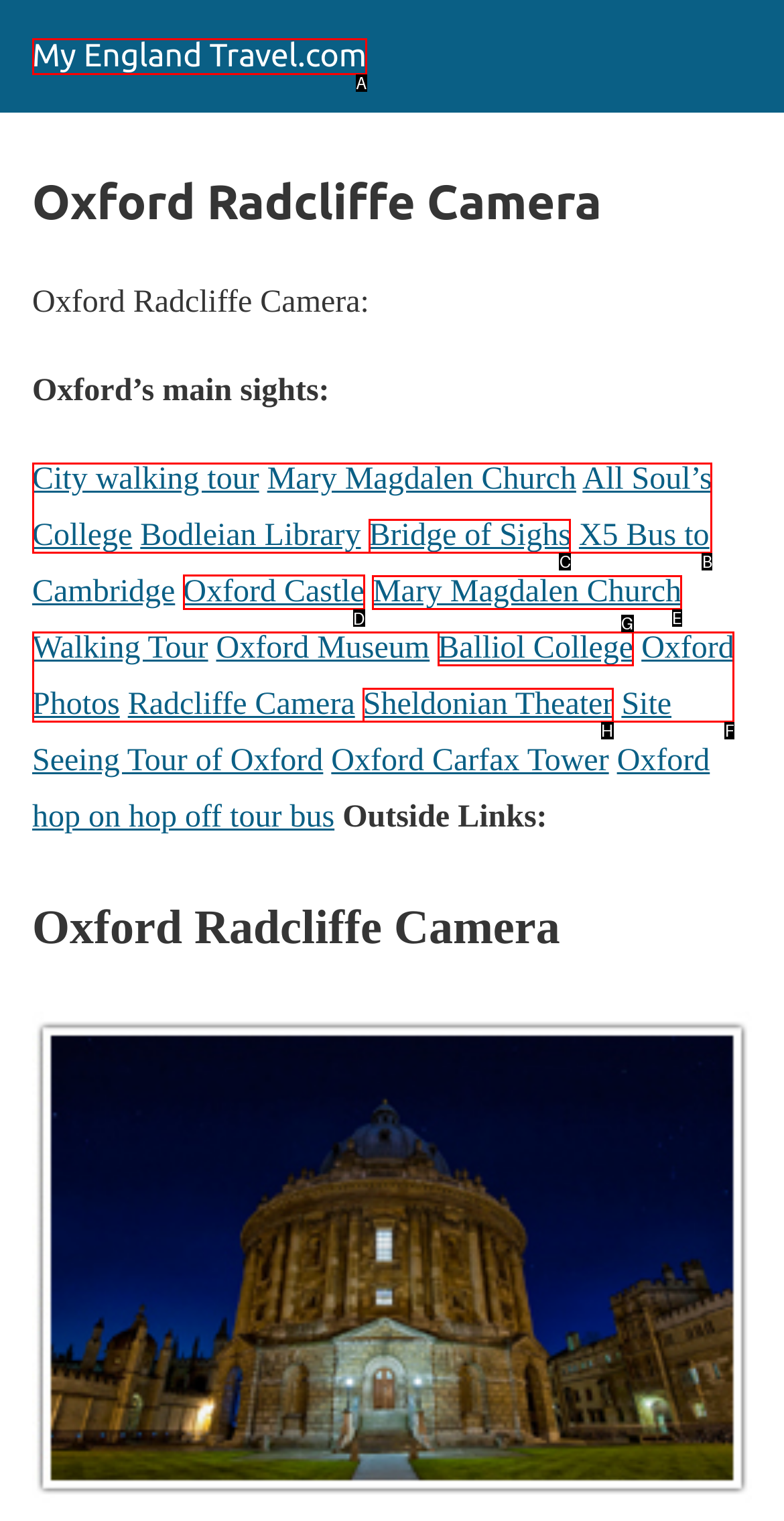Determine the letter of the element you should click to carry out the task: Go to the Oxford Castle page
Answer with the letter from the given choices.

D